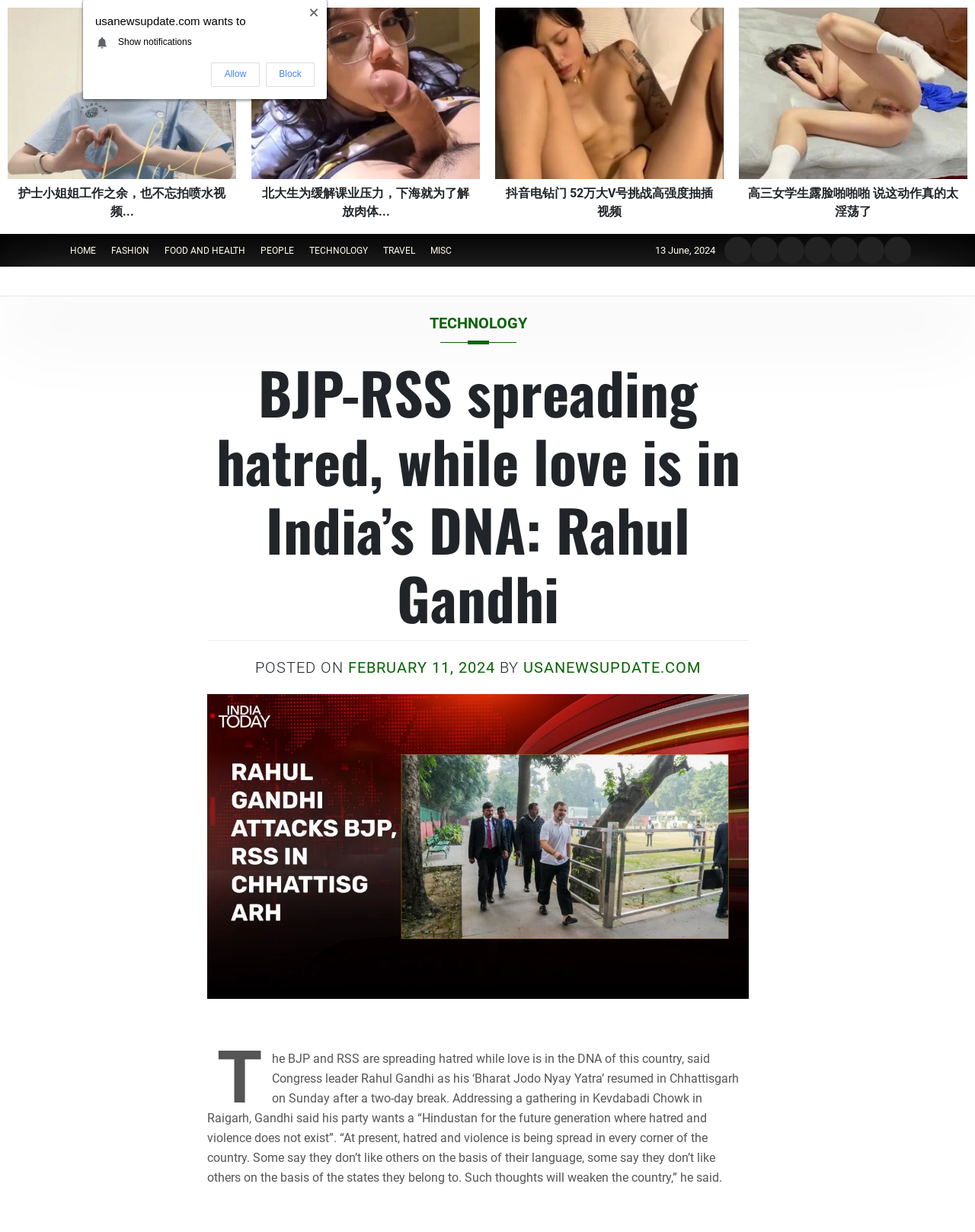Answer the question using only one word or a concise phrase: What is the date of the article?

February 11, 2024